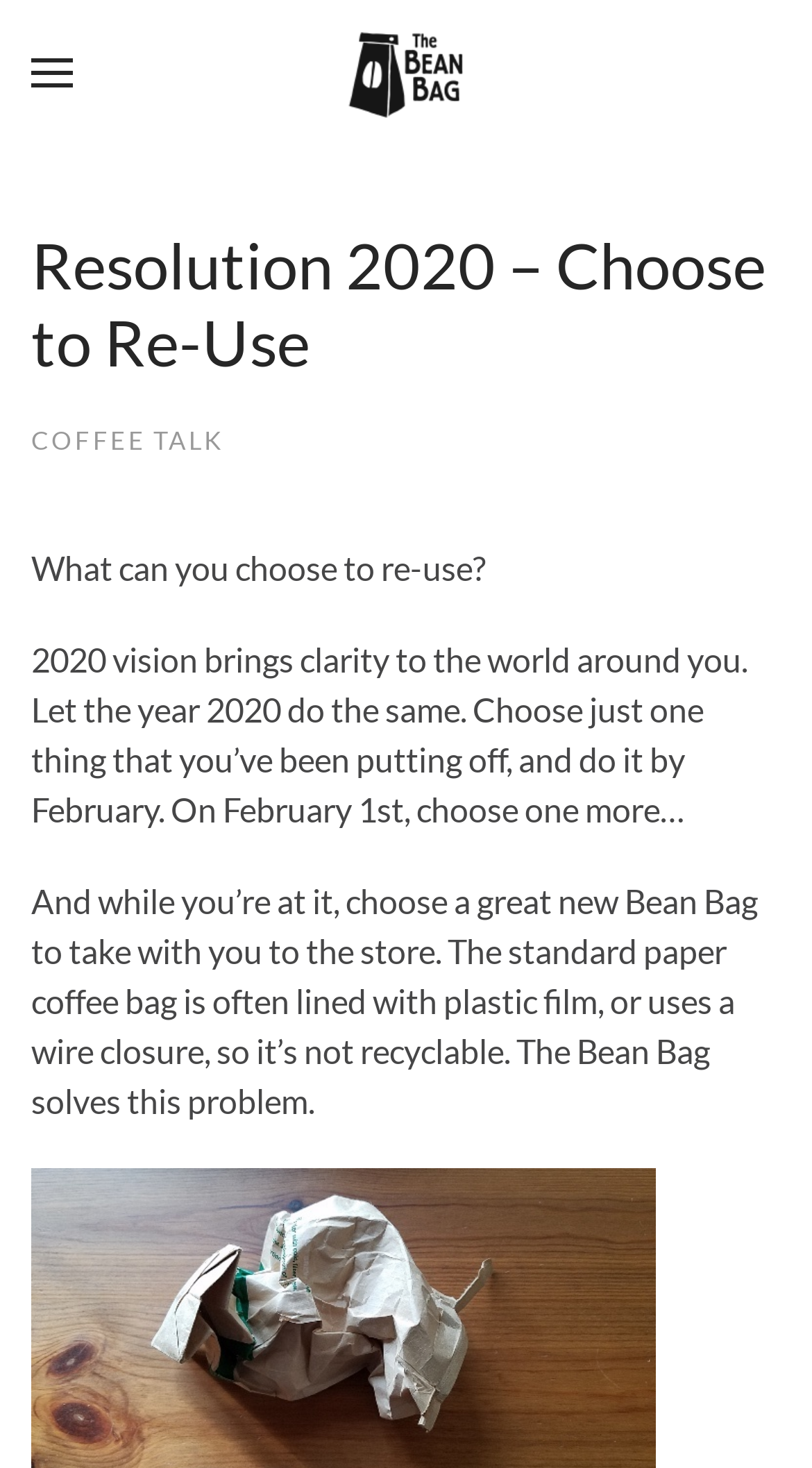What is the text of the webpage's headline?

Resolution 2020 – Choose to Re-Use